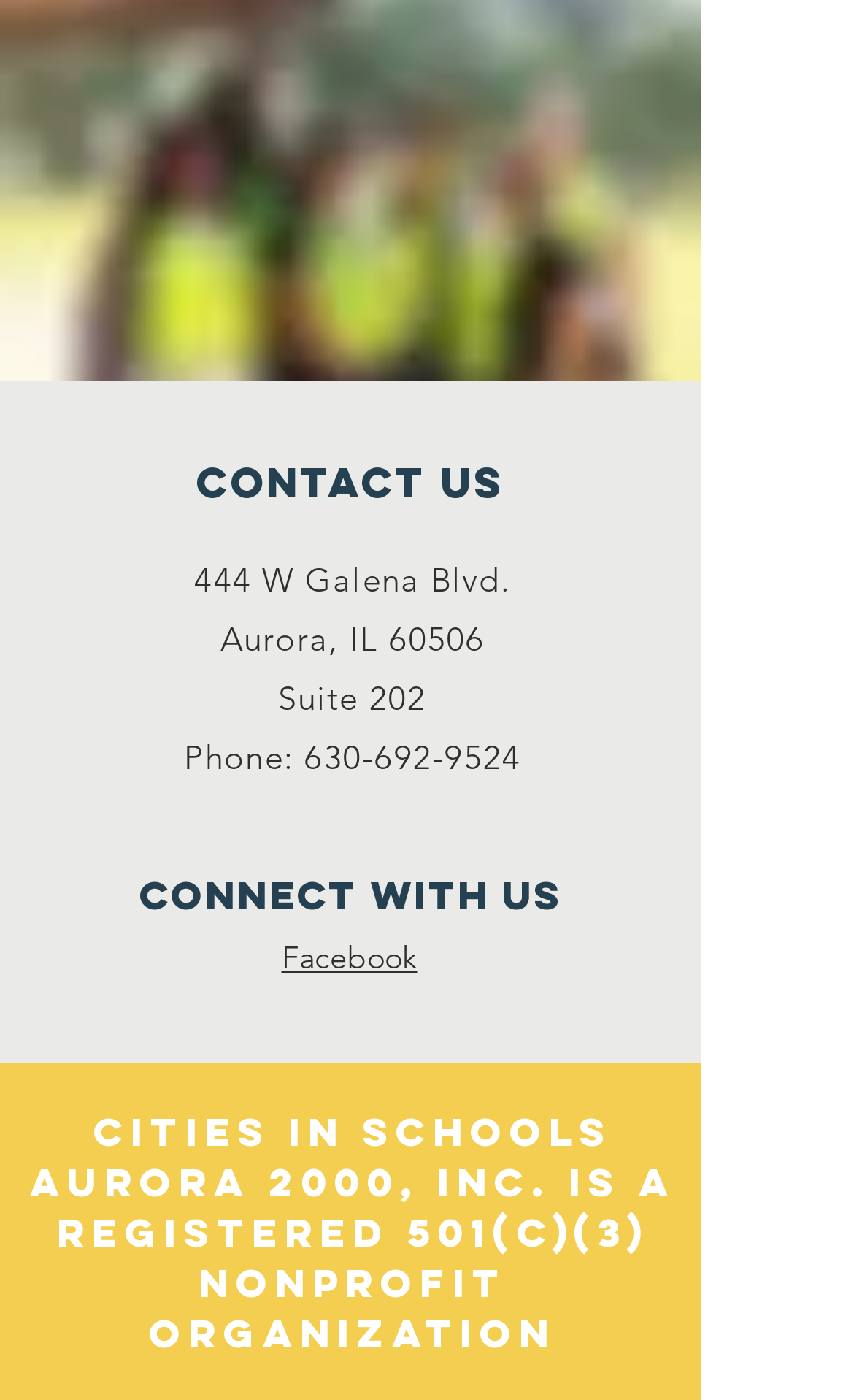What is the address of the organization?
Using the image as a reference, give a one-word or short phrase answer.

444 W Galena Blvd.